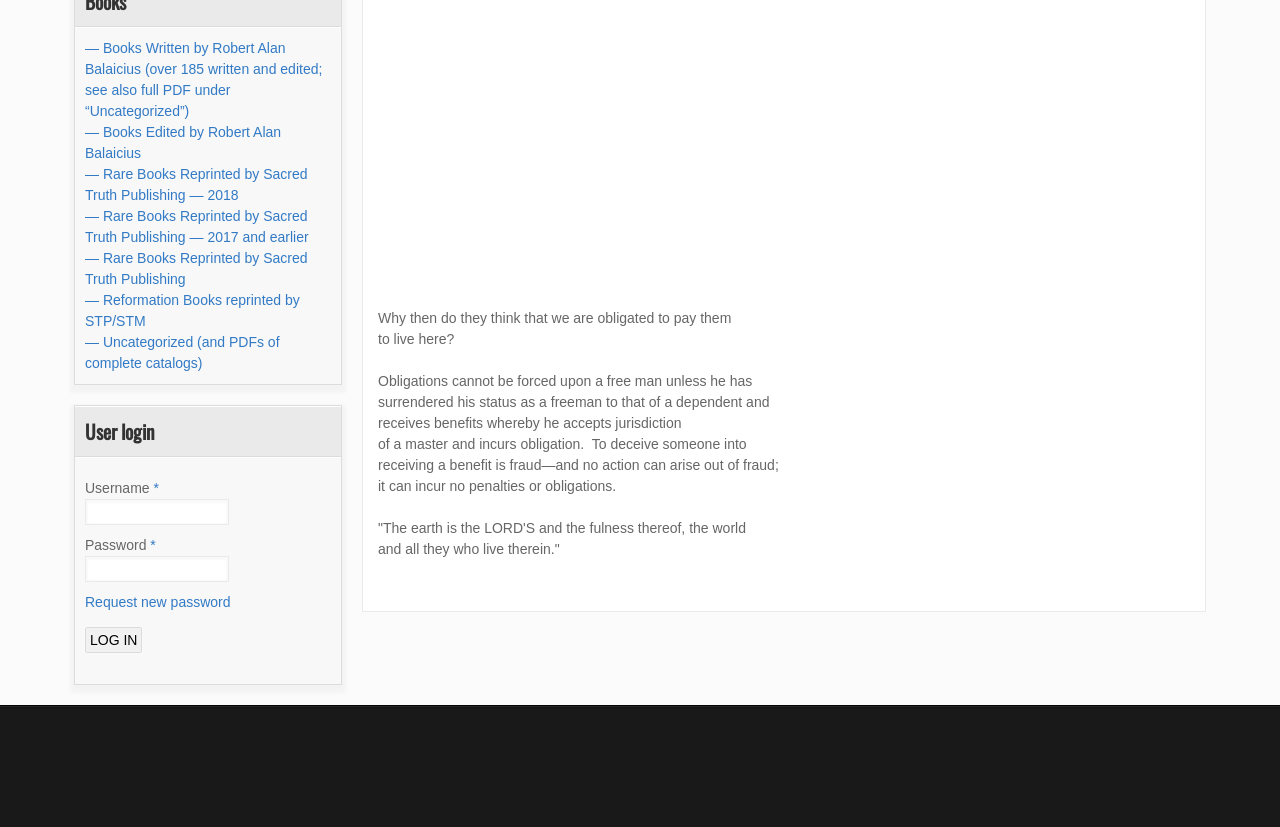Given the following UI element description: "Request new password", find the bounding box coordinates in the webpage screenshot.

[0.066, 0.719, 0.18, 0.738]